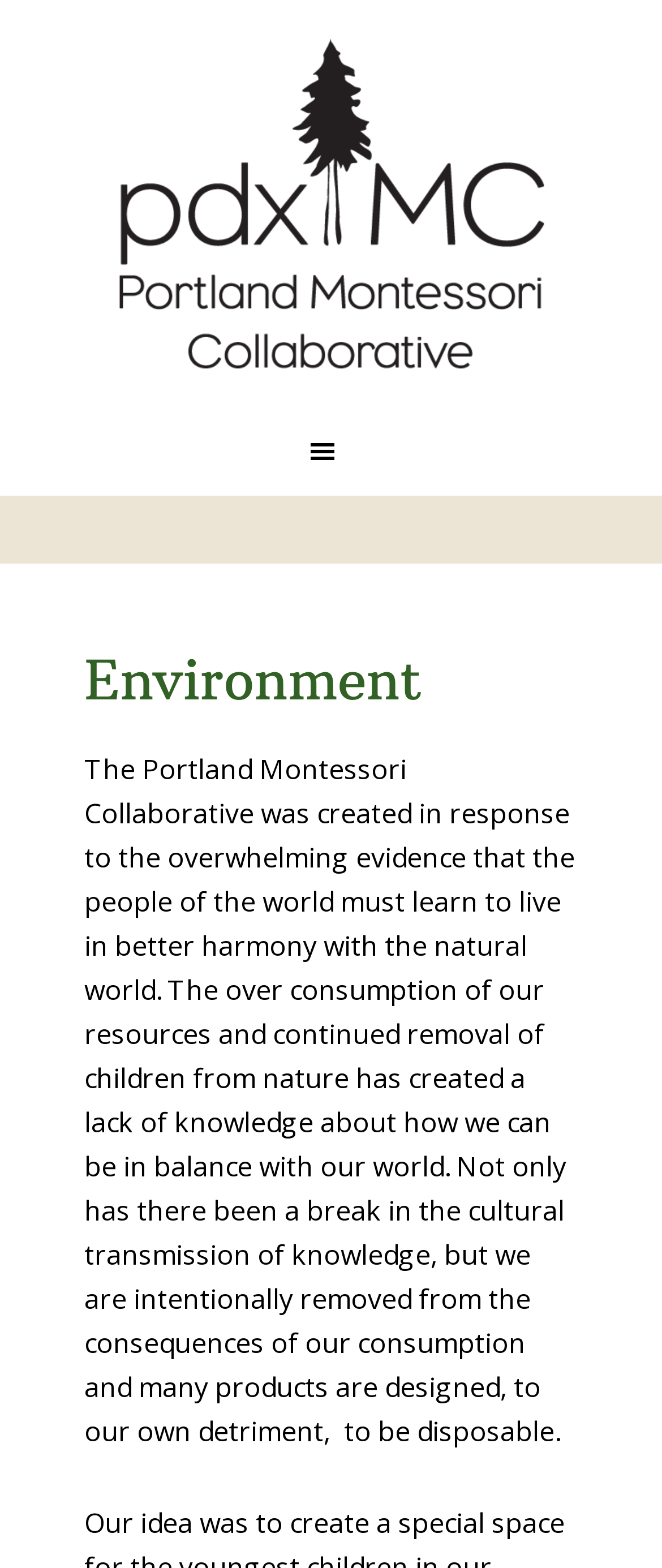Describe in detail what you see on the webpage.

The webpage is about the Environment, specifically the Portland Montessori Collaborative. At the top left corner, there are four links: "Skip to primary navigation", "Skip to main content", "Skip to primary sidebar", and "Skip to footer". Below these links, there is a prominent link to "Portland Montessori Collaborative" that spans almost the entire width of the page.

On the top right corner, there is a button with an icon, which is not pressed or expanded. Below this button, there is a header section with a heading that reads "Environment". This heading is centered on the page.

The main content of the page is a block of text that discusses the importance of living in harmony with the natural world. The text explains how the overconsumption of resources and the removal of children from nature have created a lack of knowledge about how to be in balance with the world. It also mentions how products are designed to be disposable, to the detriment of humans. This text block is positioned below the header section and takes up most of the page's width.